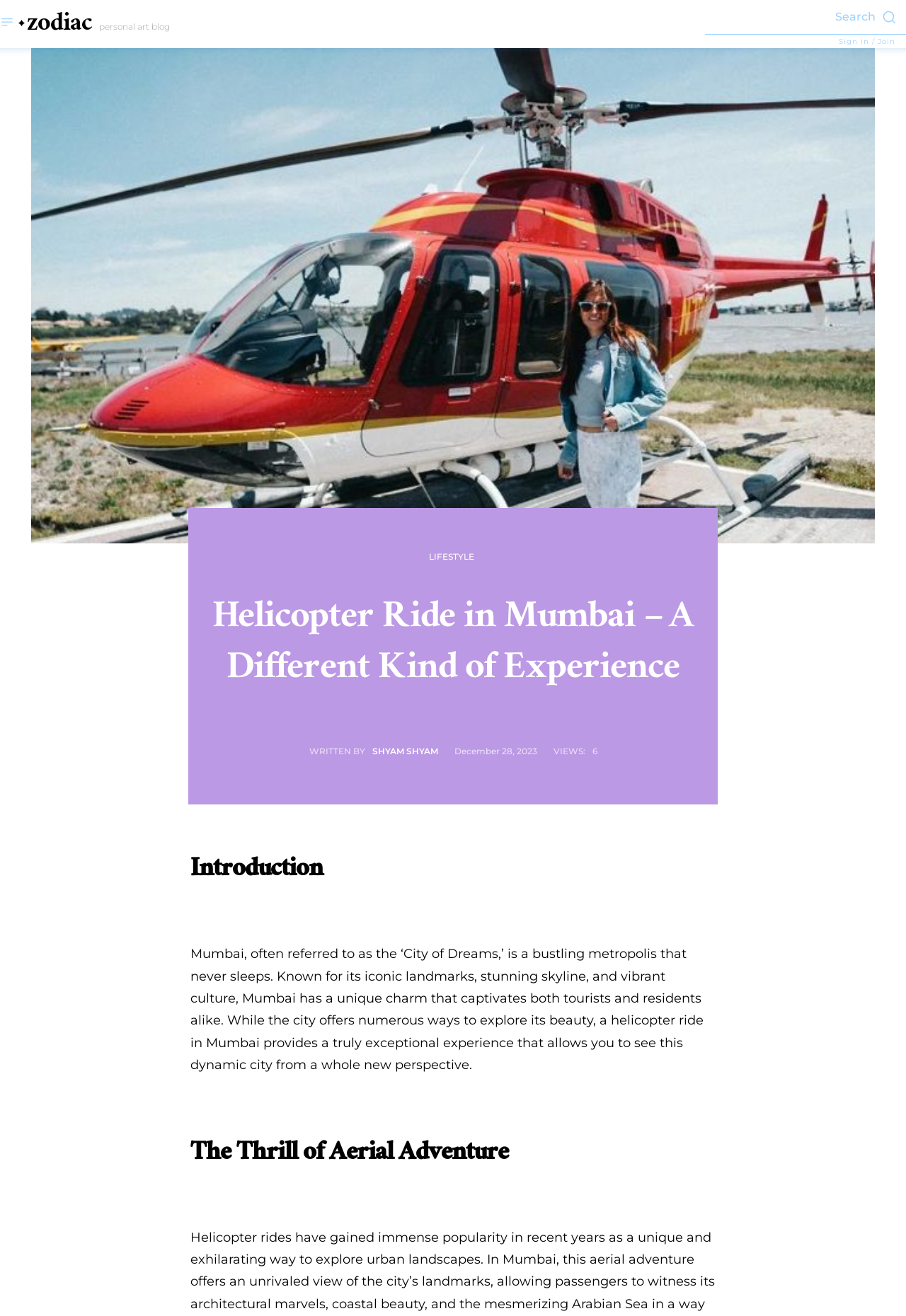Look at the image and answer the question in detail:
What is the topic of the second heading in the article?

The second heading in the article is 'The Thrill of Aerial Adventure', which suggests that the article will discuss the thrill of aerial adventure in Mumbai.